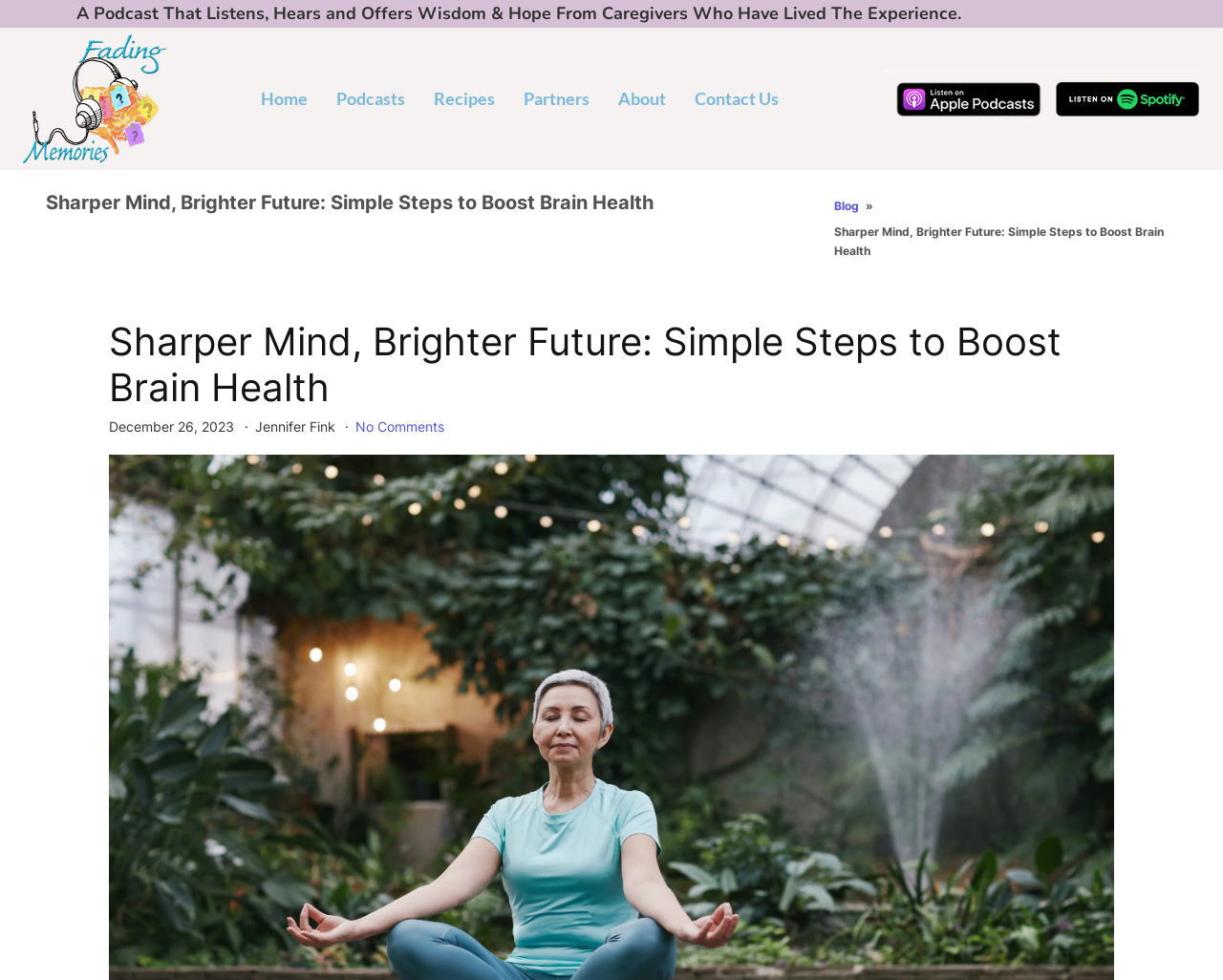Based on the provided description, "alt="listen on spofity"", find the bounding box of the corresponding UI element in the screenshot.

[0.859, 0.074, 0.981, 0.129]